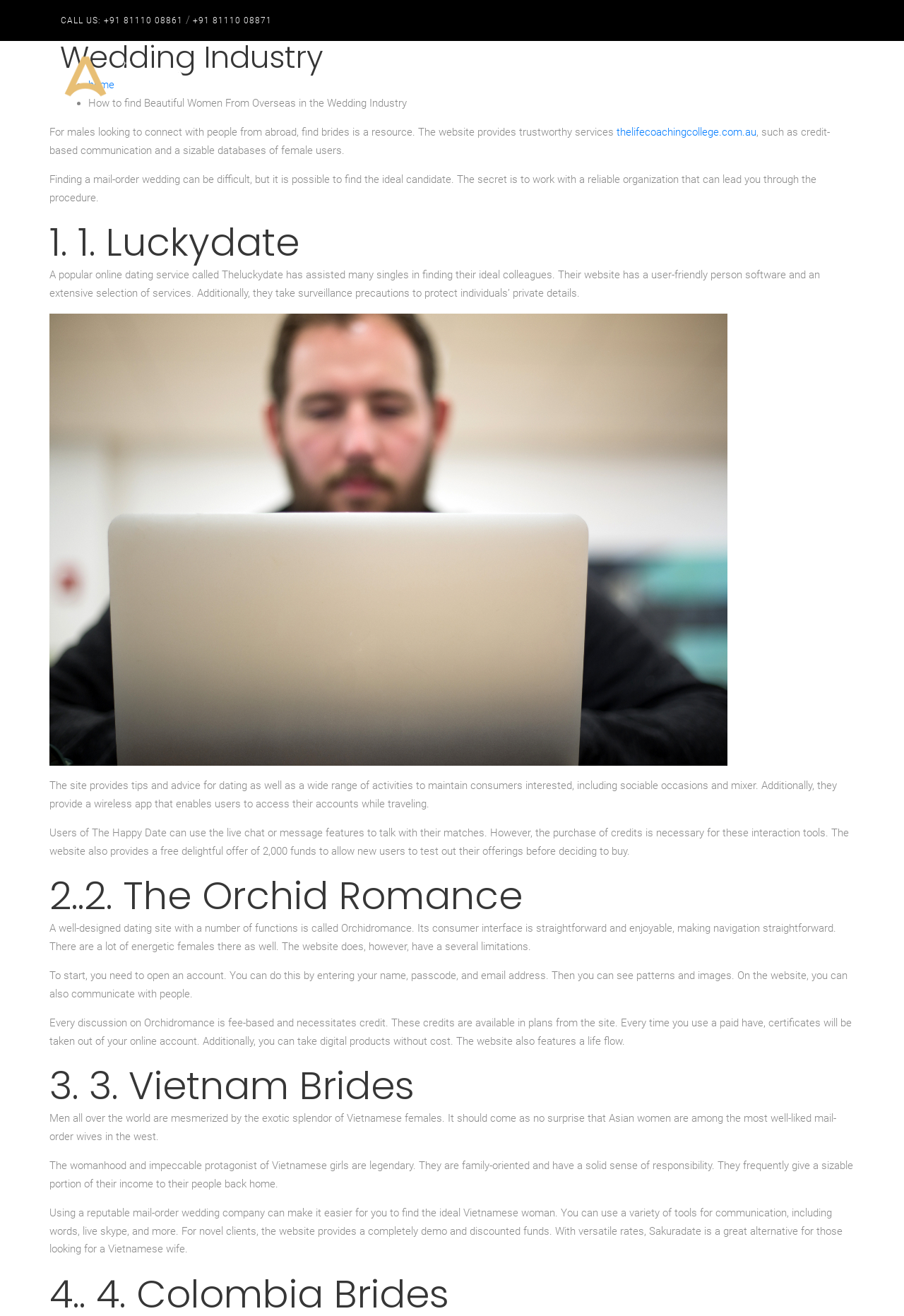Find the bounding box coordinates of the element you need to click on to perform this action: 'Visit the website thelifecoachingcollege.com.au'. The coordinates should be represented by four float values between 0 and 1, in the format [left, top, right, bottom].

[0.682, 0.096, 0.837, 0.105]